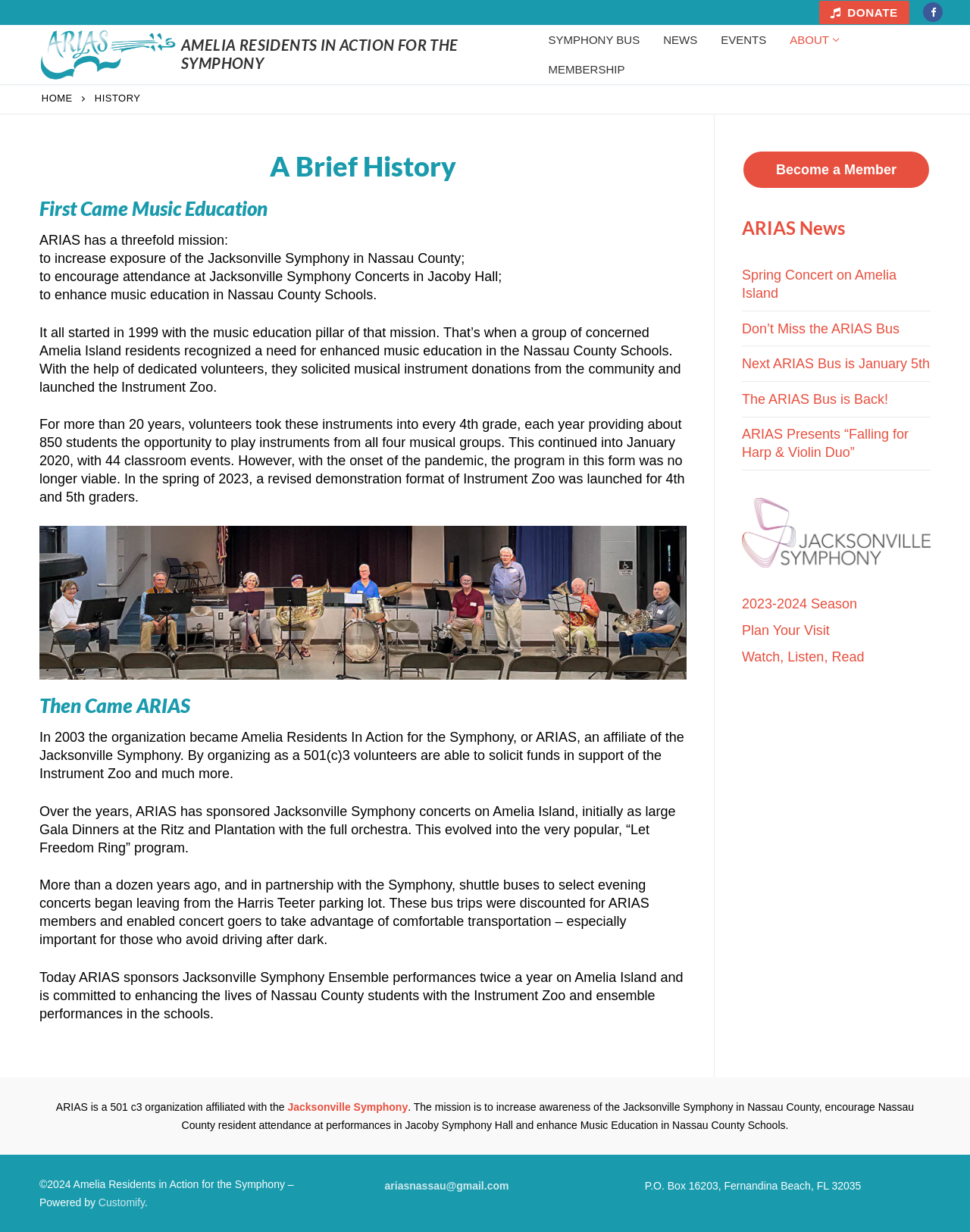Please provide a comprehensive response to the question below by analyzing the image: 
What is the mission of ARIAS?

I found the answer by reading the article on the webpage, which states that ARIAS has a threefold mission: to increase exposure of the Jacksonville Symphony in Nassau County, to encourage attendance at Jacksonville Symphony Concerts, and to enhance music education in Nassau County Schools.